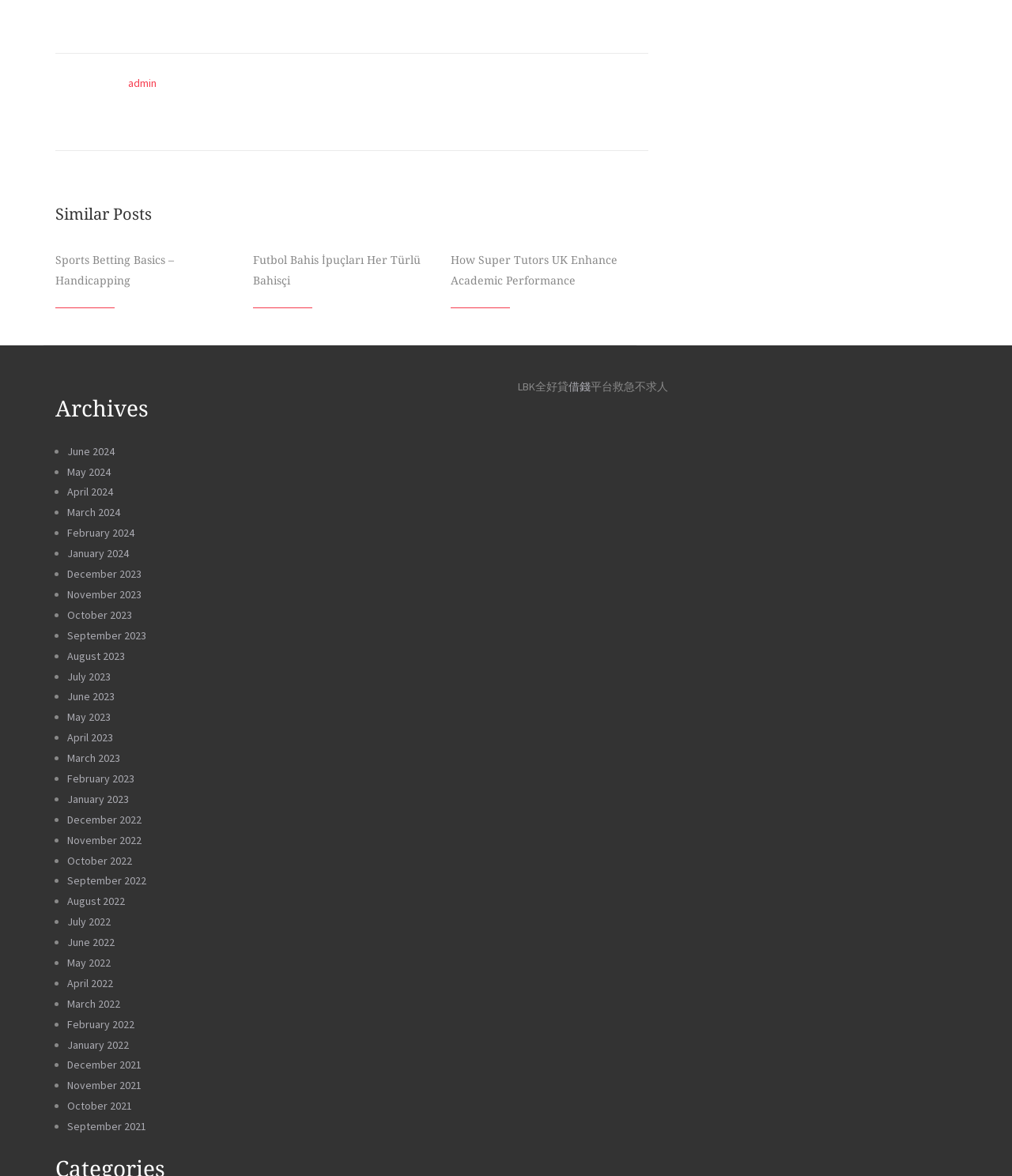Carefully examine the image and provide an in-depth answer to the question: What is the purpose of the links under 'Archives'?

The links under 'Archives' are organized by month and year, suggesting that they are meant to provide access to past articles or blog posts, allowing users to browse through the website's archives.